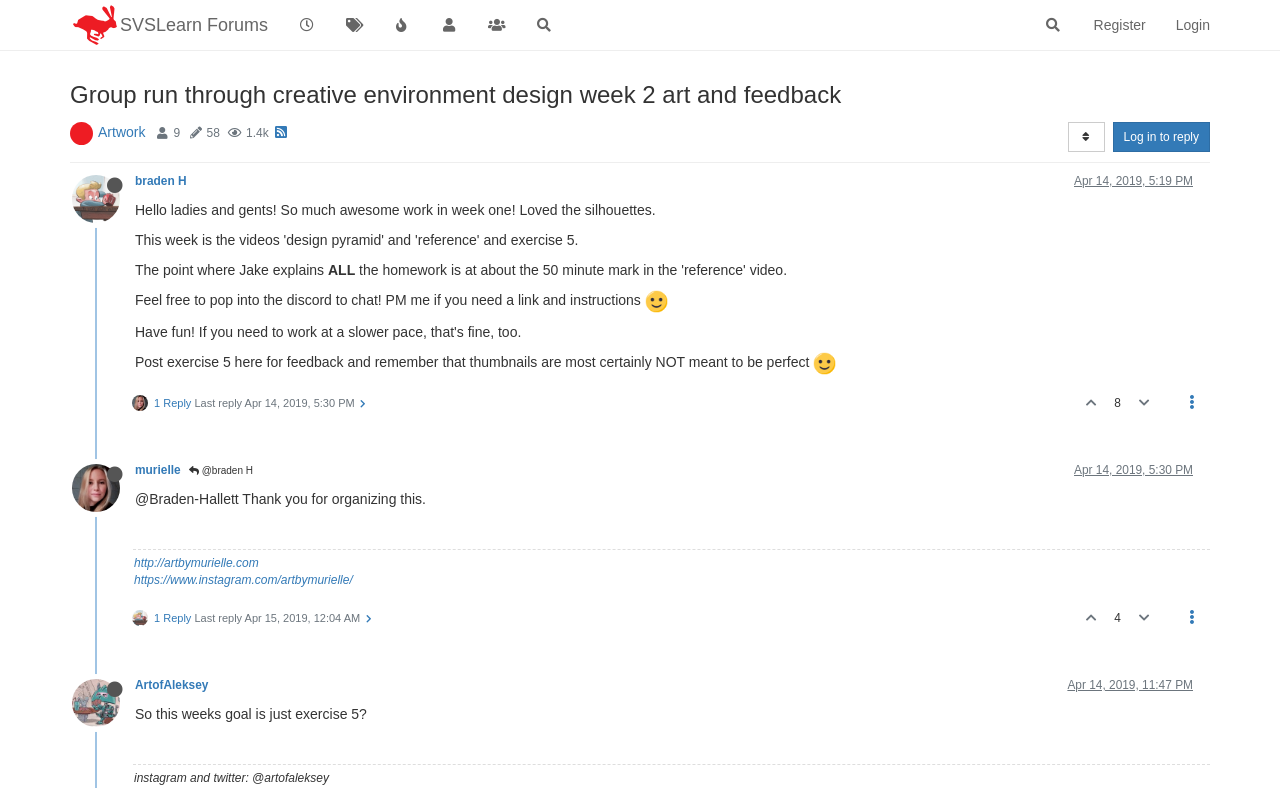What is the username of the user who posted the first message? From the image, respond with a single word or brief phrase.

braden H